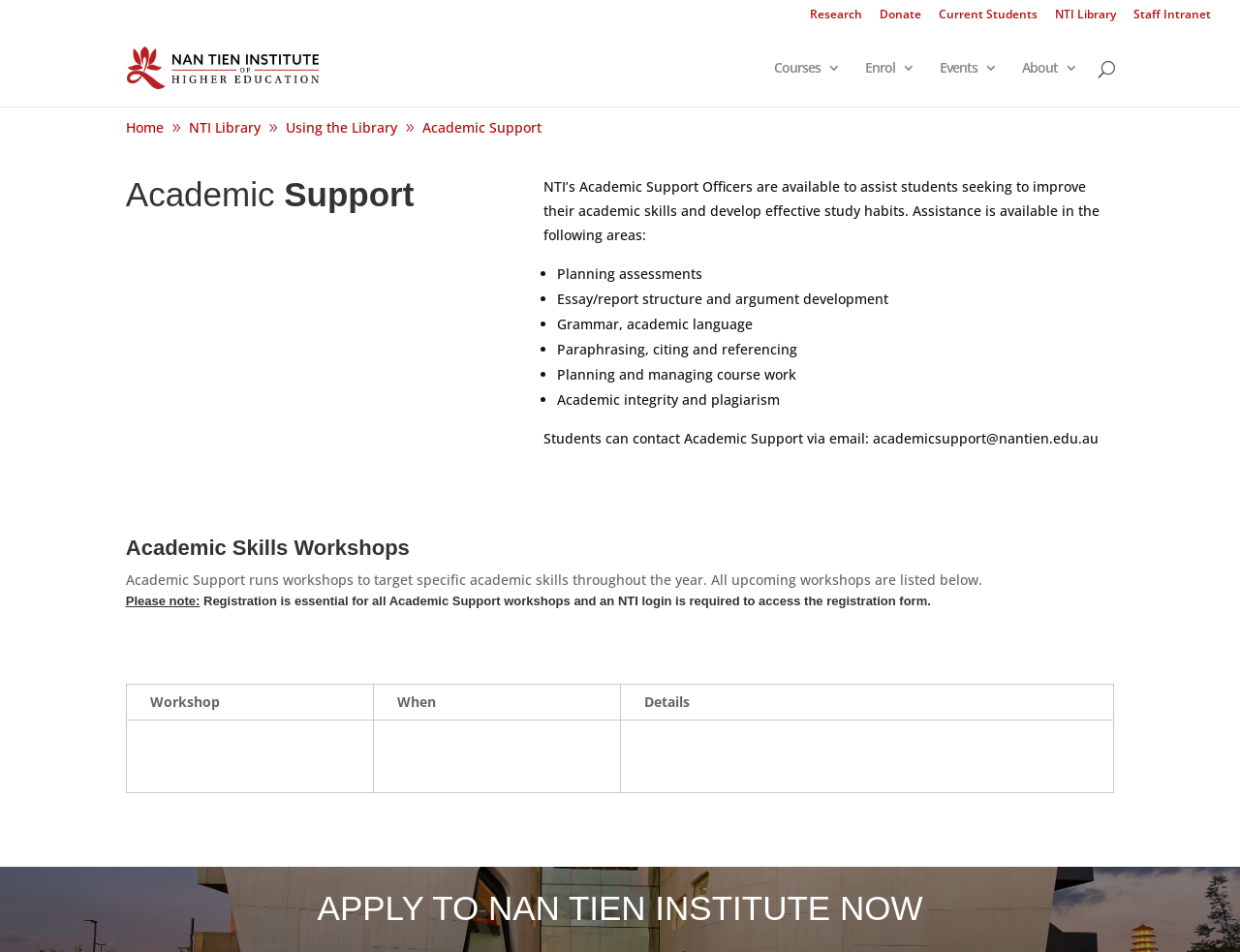Please identify the coordinates of the bounding box that should be clicked to fulfill this instruction: "Read the article 'The Vision Behind CowDog Productions'".

None